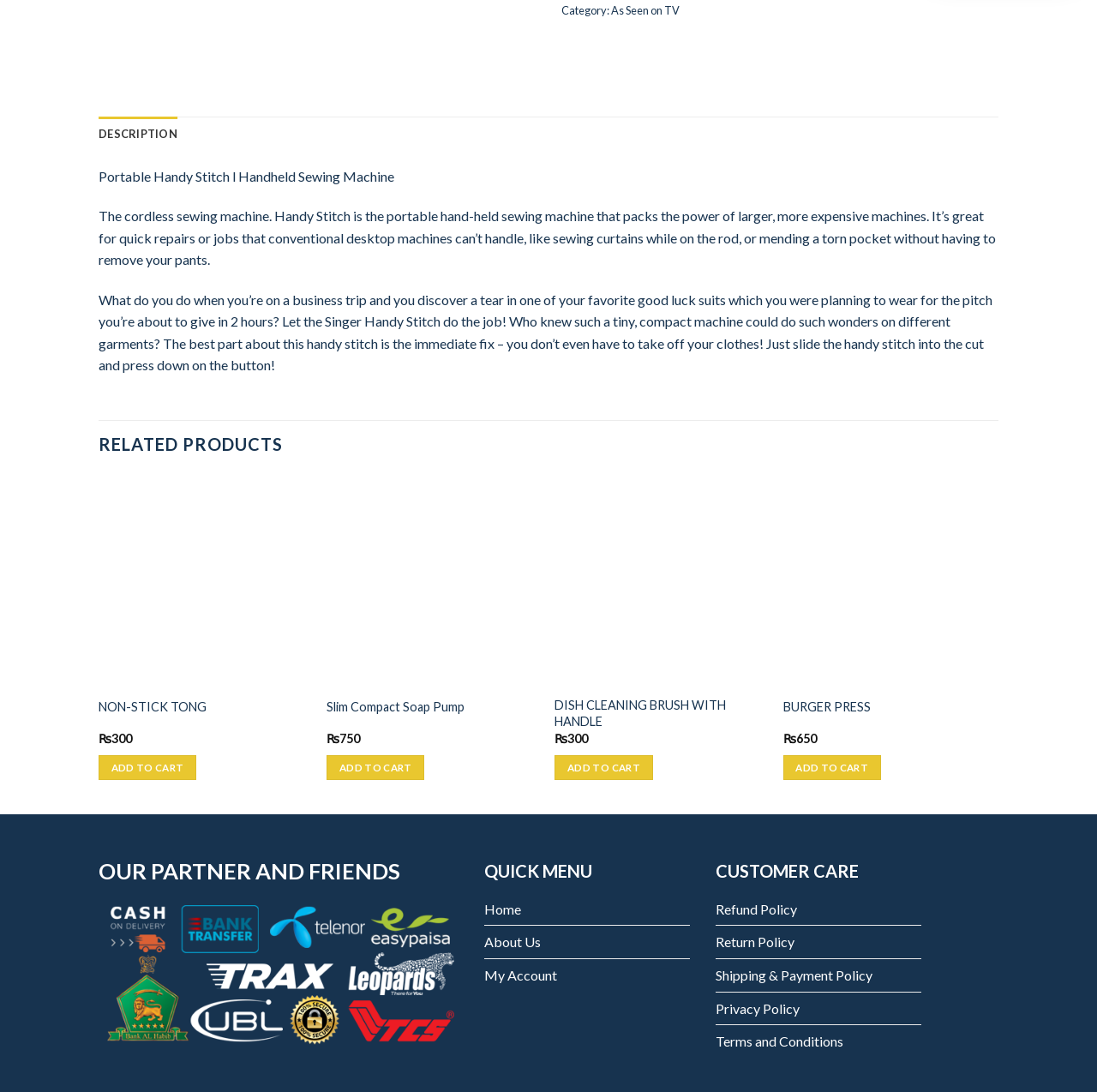Pinpoint the bounding box coordinates of the element to be clicked to execute the instruction: "Go to 'About Us' page".

[0.441, 0.855, 0.493, 0.87]